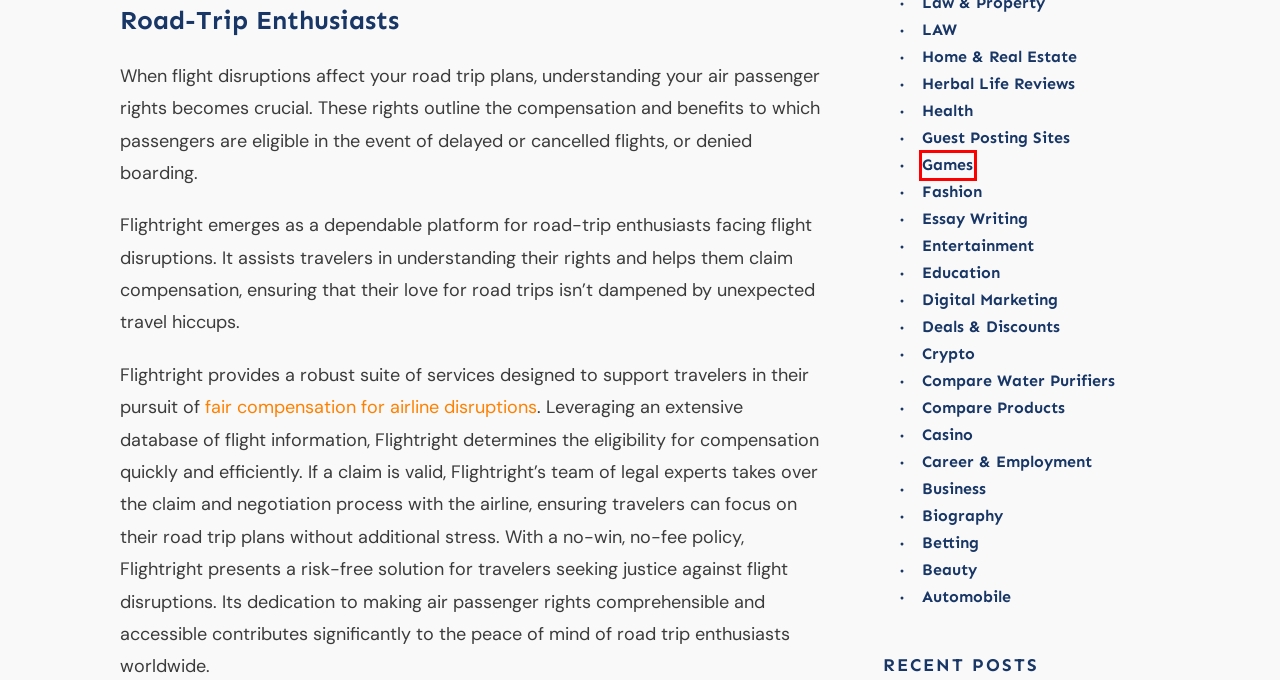Examine the screenshot of a webpage with a red bounding box around a UI element. Select the most accurate webpage description that corresponds to the new page after clicking the highlighted element. Here are the choices:
A. Betting - Aquafresh Prime
B. Career & Employment - Aquafresh Prime
C. LAW - Aquafresh Prime
D. Travel & Places - Aquafresh Prime
E. Guest Posting Sites - Aquafresh Prime
F. Herbal Life Reviews - Aquafresh Prime
G. Relationship - Aquafresh Prime
H. Games - Aquafresh Prime

H